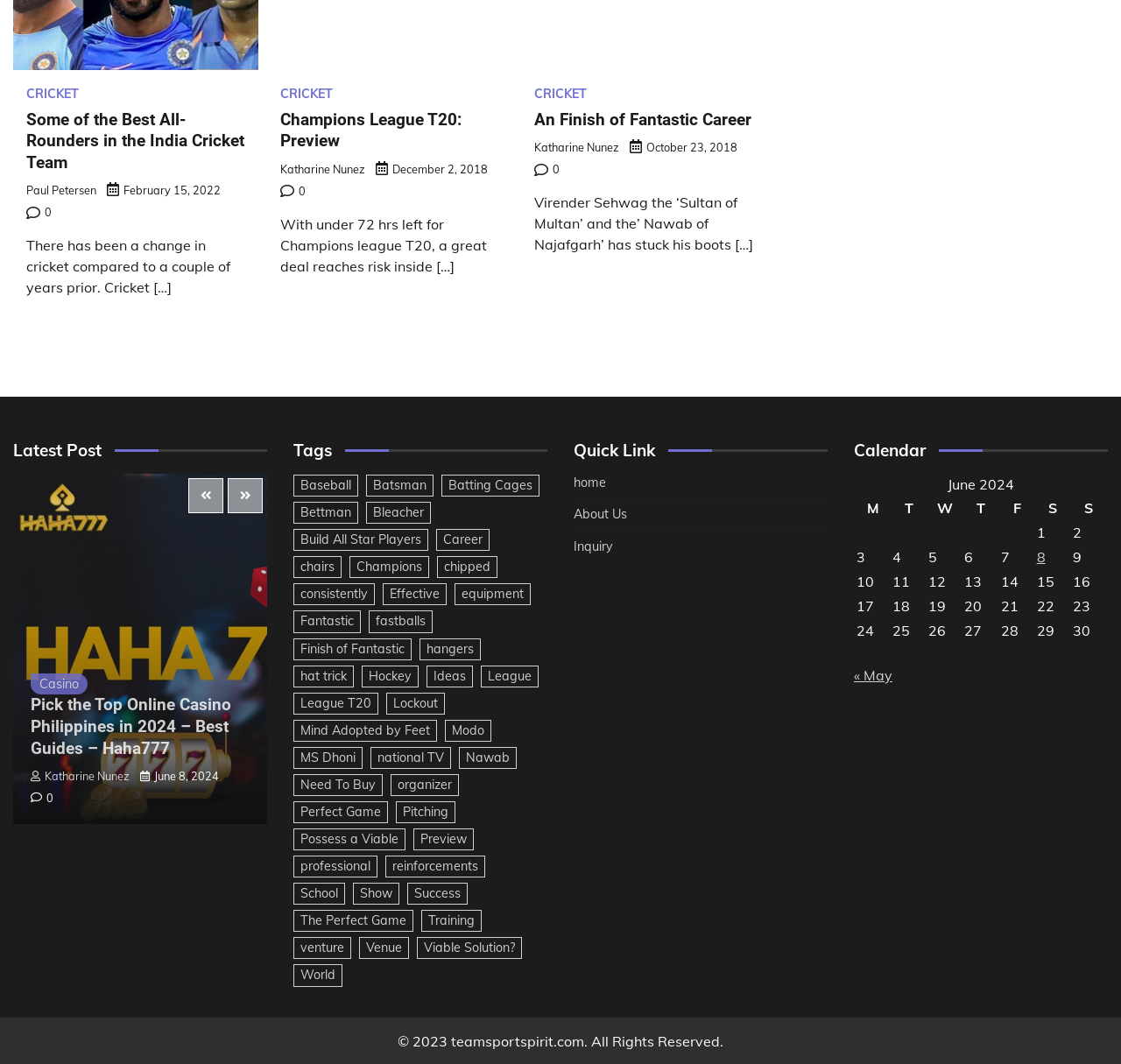Kindly determine the bounding box coordinates for the clickable area to achieve the given instruction: "View the 'Latest Post'".

[0.012, 0.414, 0.238, 0.433]